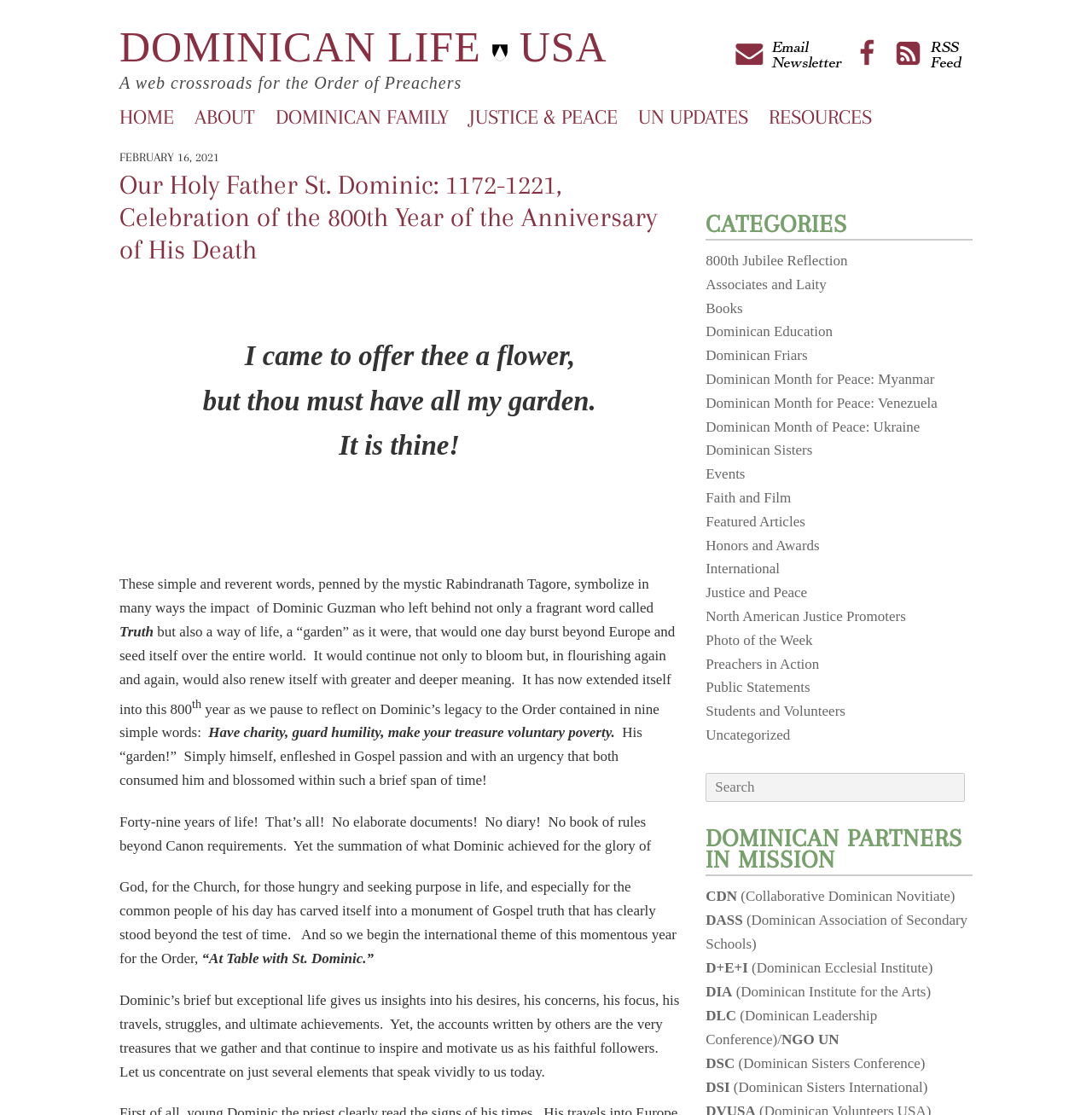What is the name of the mystic mentioned in the webpage?
From the details in the image, provide a complete and detailed answer to the question.

I found the answer by reading the StaticText element with the text 'These simple and reverent words, penned by the mystic Rabindranath Tagore...' which is located in the main content area of the webpage, indicating that Rabindranath Tagore is the mystic mentioned in the webpage.